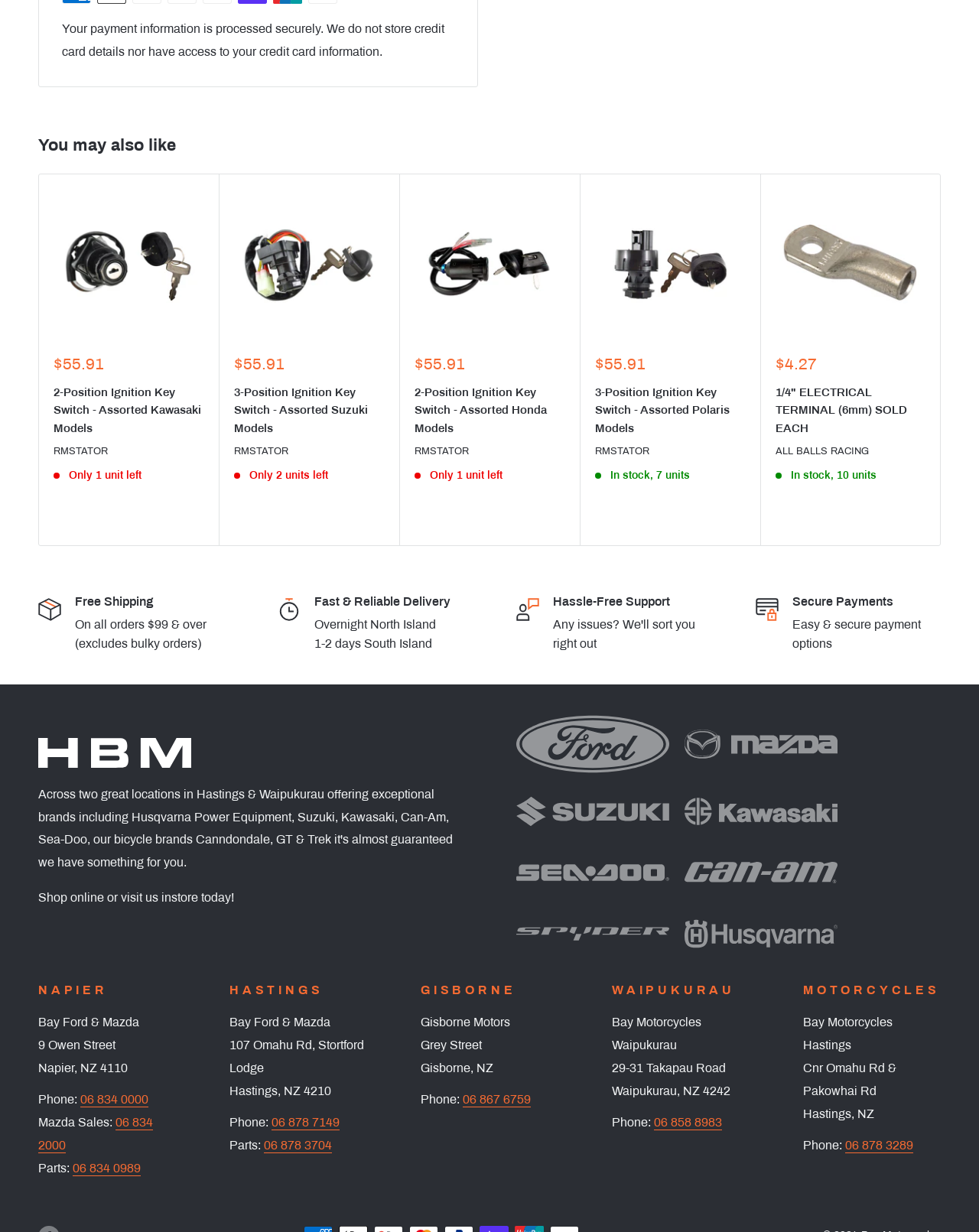Locate the bounding box coordinates of the element you need to click to accomplish the task described by this instruction: "Click the 'Next' button".

[0.947, 0.281, 0.975, 0.303]